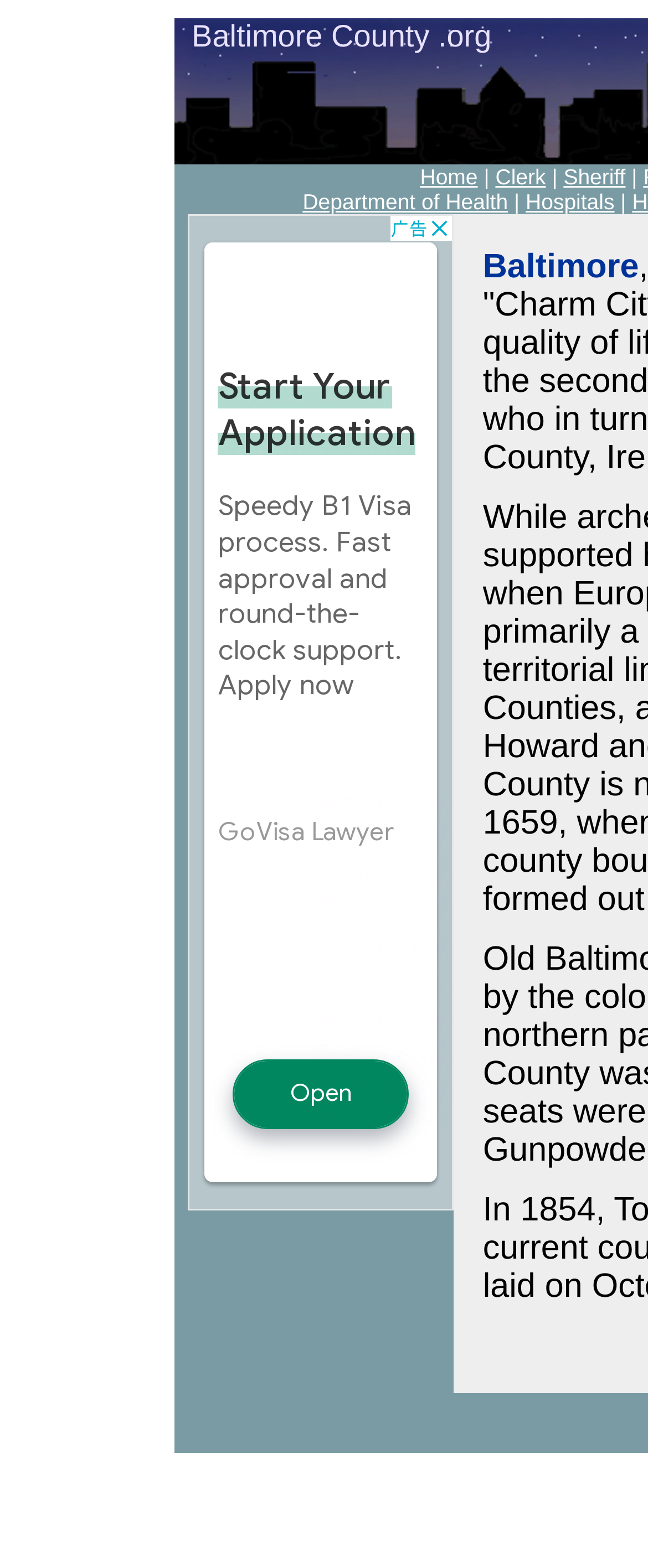What is the second link in the top menu?
Using the image, respond with a single word or phrase.

Clerk